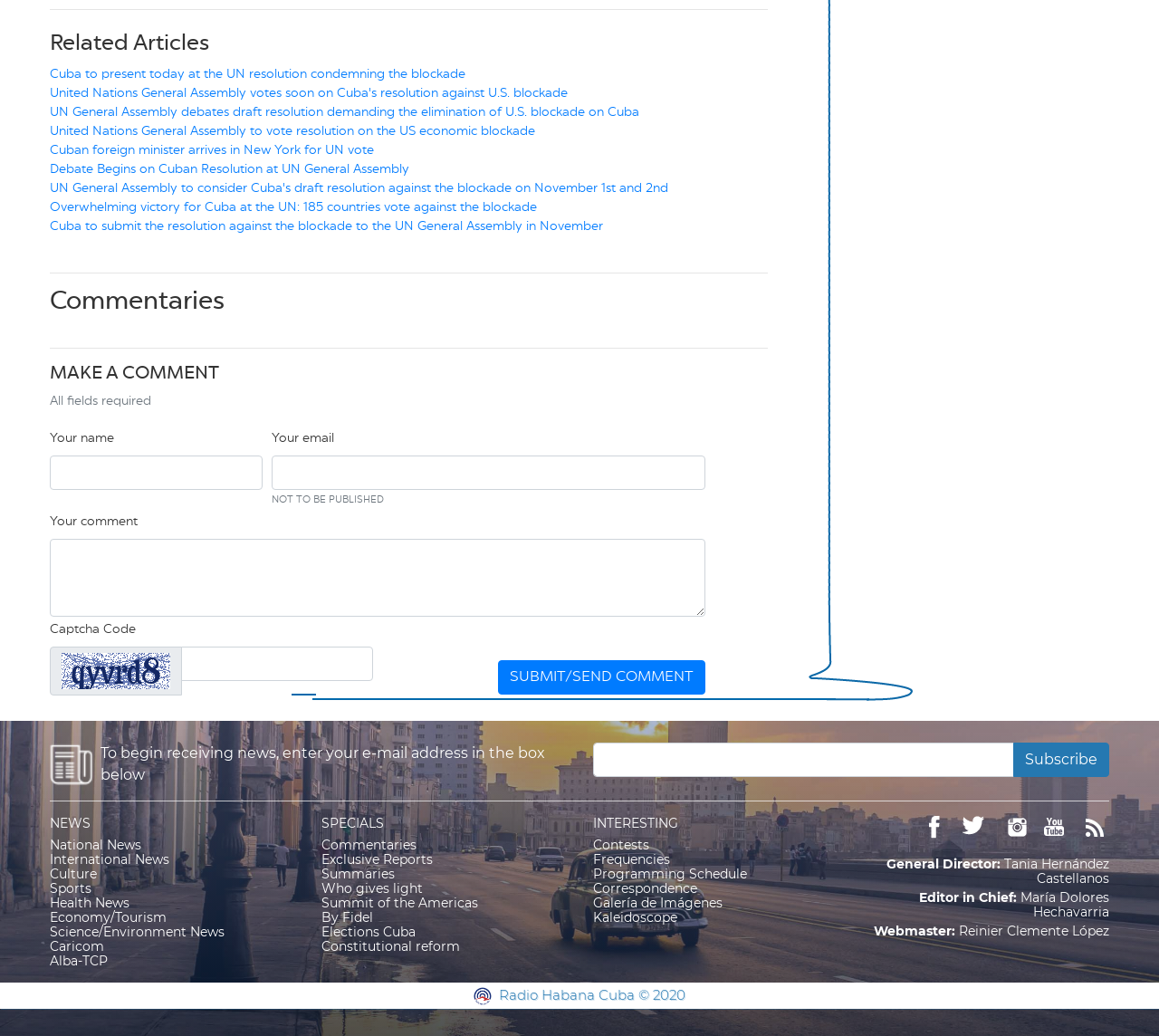Bounding box coordinates should be in the format (top-left x, top-left y, bottom-right x, bottom-right y) and all values should be floating point numbers between 0 and 1. Determine the bounding box coordinate for the UI element described as: name="captcha"

[0.156, 0.624, 0.322, 0.657]